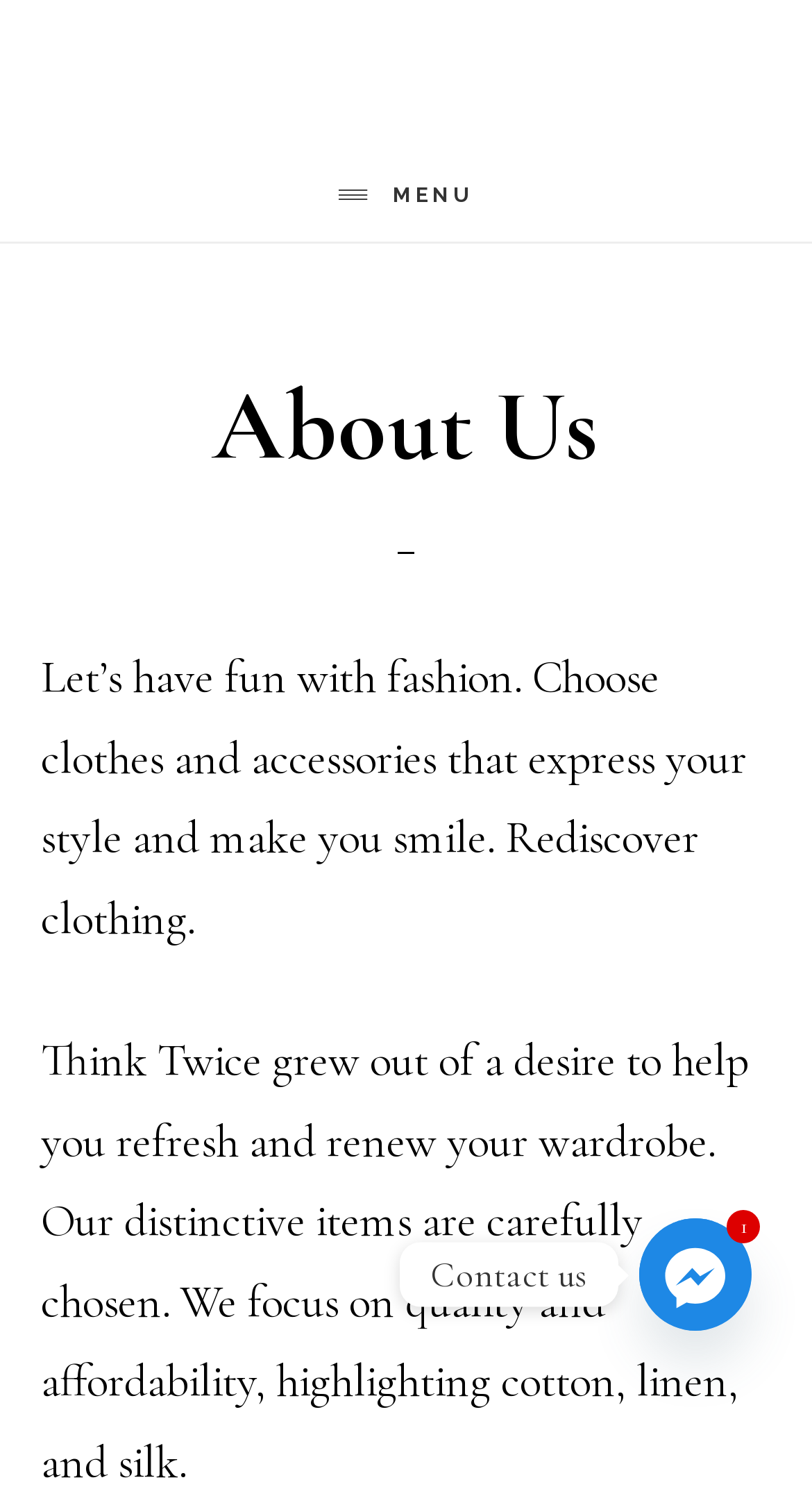Examine the screenshot and answer the question in as much detail as possible: How can I contact the company?

The contact information can be found at the bottom of the page, where there is a link to Facebook Messenger, which suggests that it is a way to contact the company.